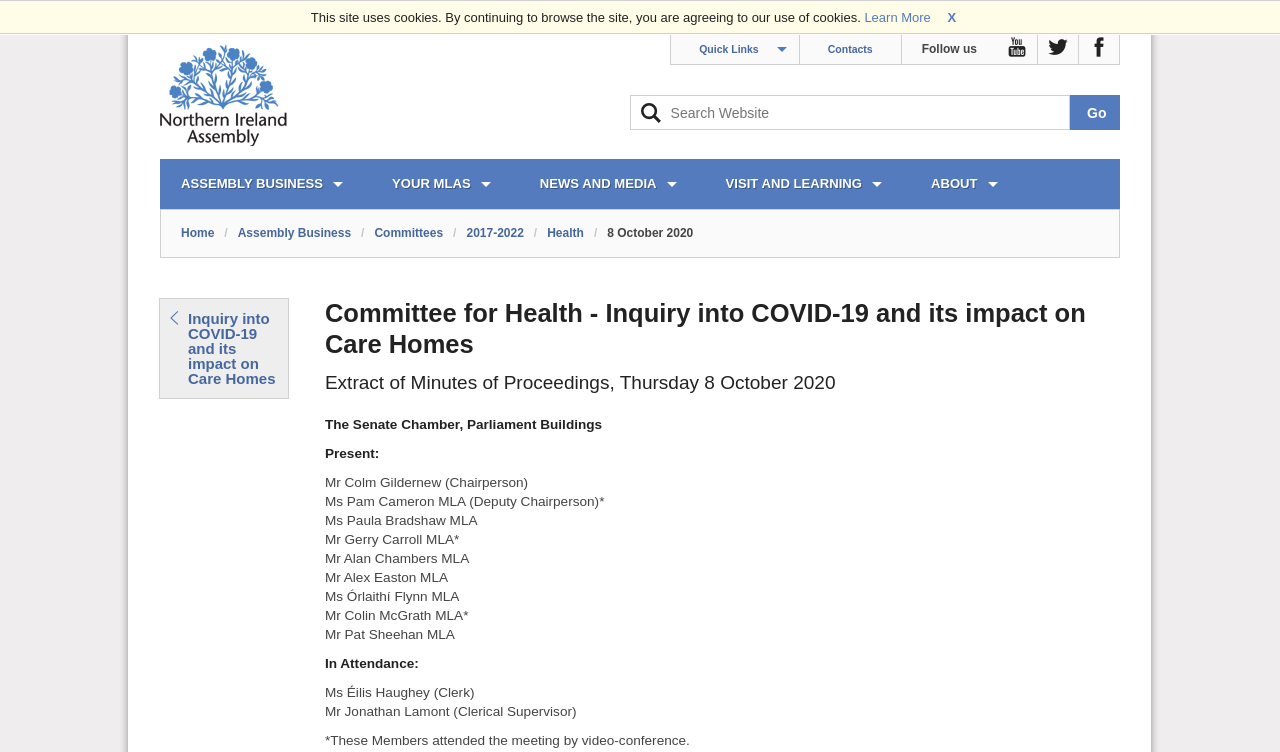Use the details in the image to answer the question thoroughly: 
What is the date of the Assembly meeting?

I found the date of the Assembly meeting by looking at the text '8 October 2020' which is located at the top of the webpage and also appears in the middle of the page as 'Extract of Minutes of Proceedings, Thursday 8 October 2020'.